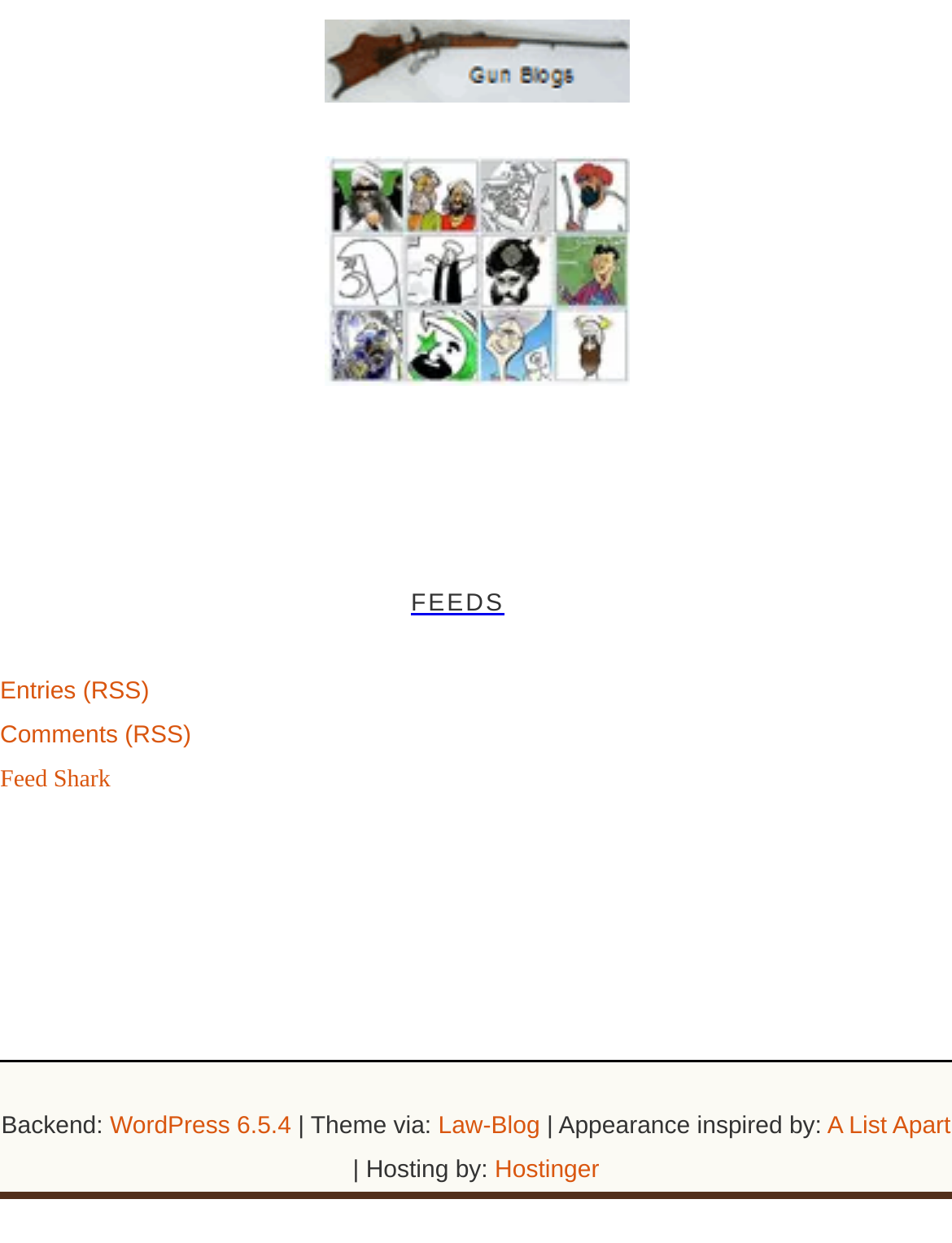Highlight the bounding box coordinates of the region I should click on to meet the following instruction: "visit FEEDS".

[0.0, 0.353, 1.0, 0.5]